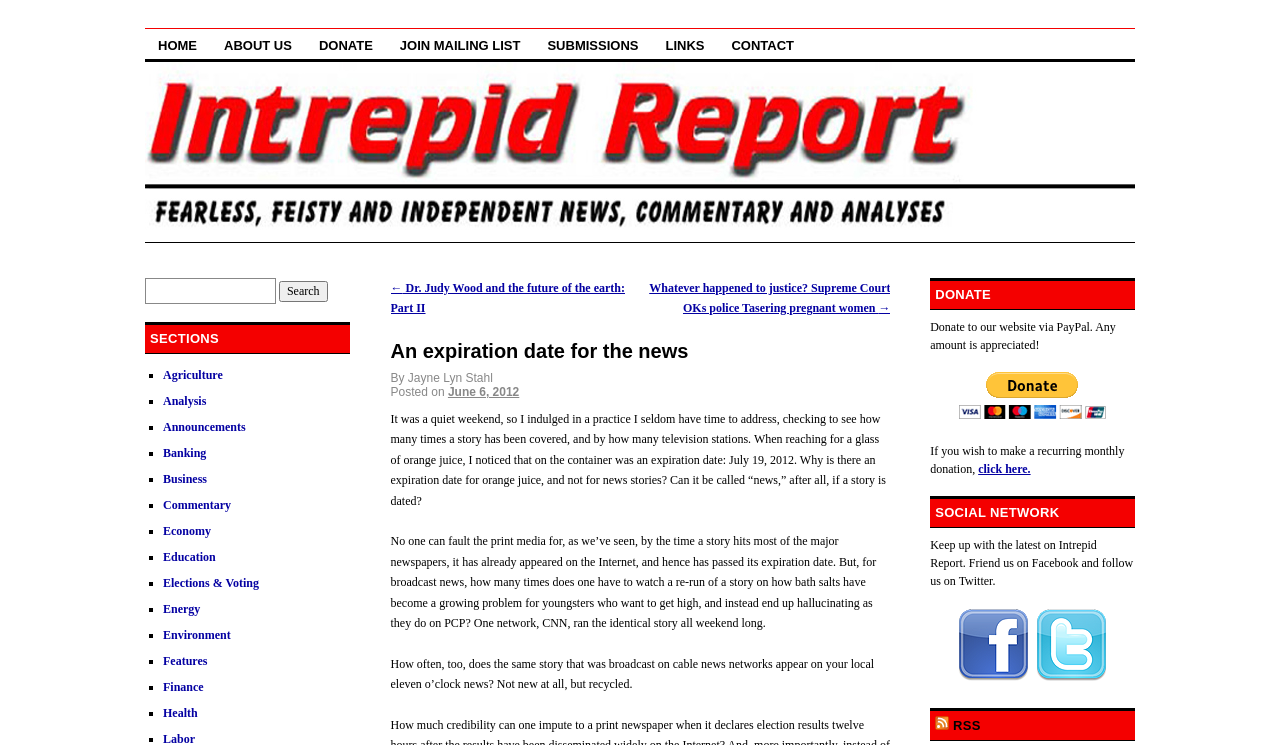Predict the bounding box of the UI element that fits this description: "Post not marked as liked".

None